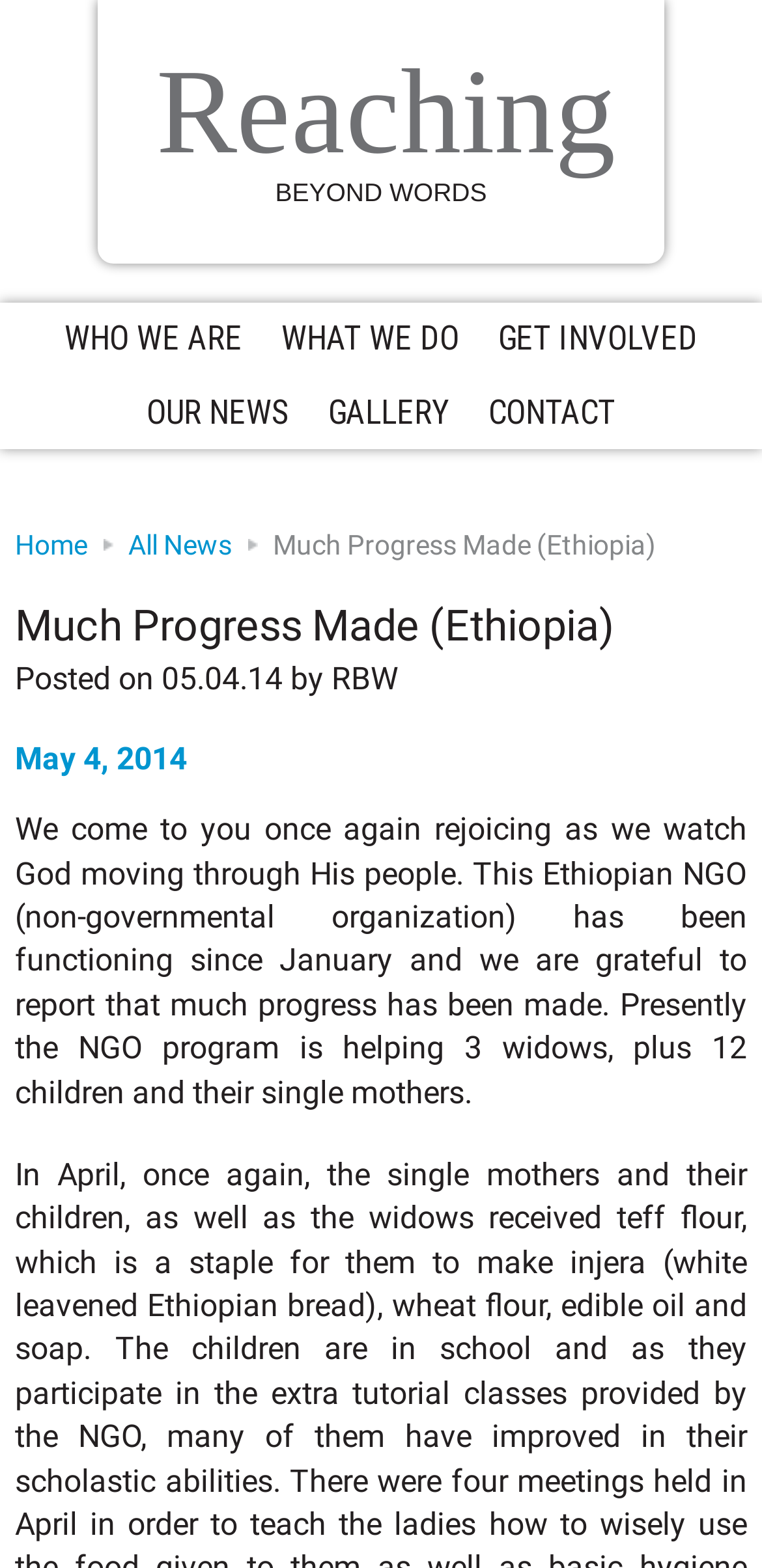Identify the title of the webpage and provide its text content.

Much Progress Made (Ethiopia)